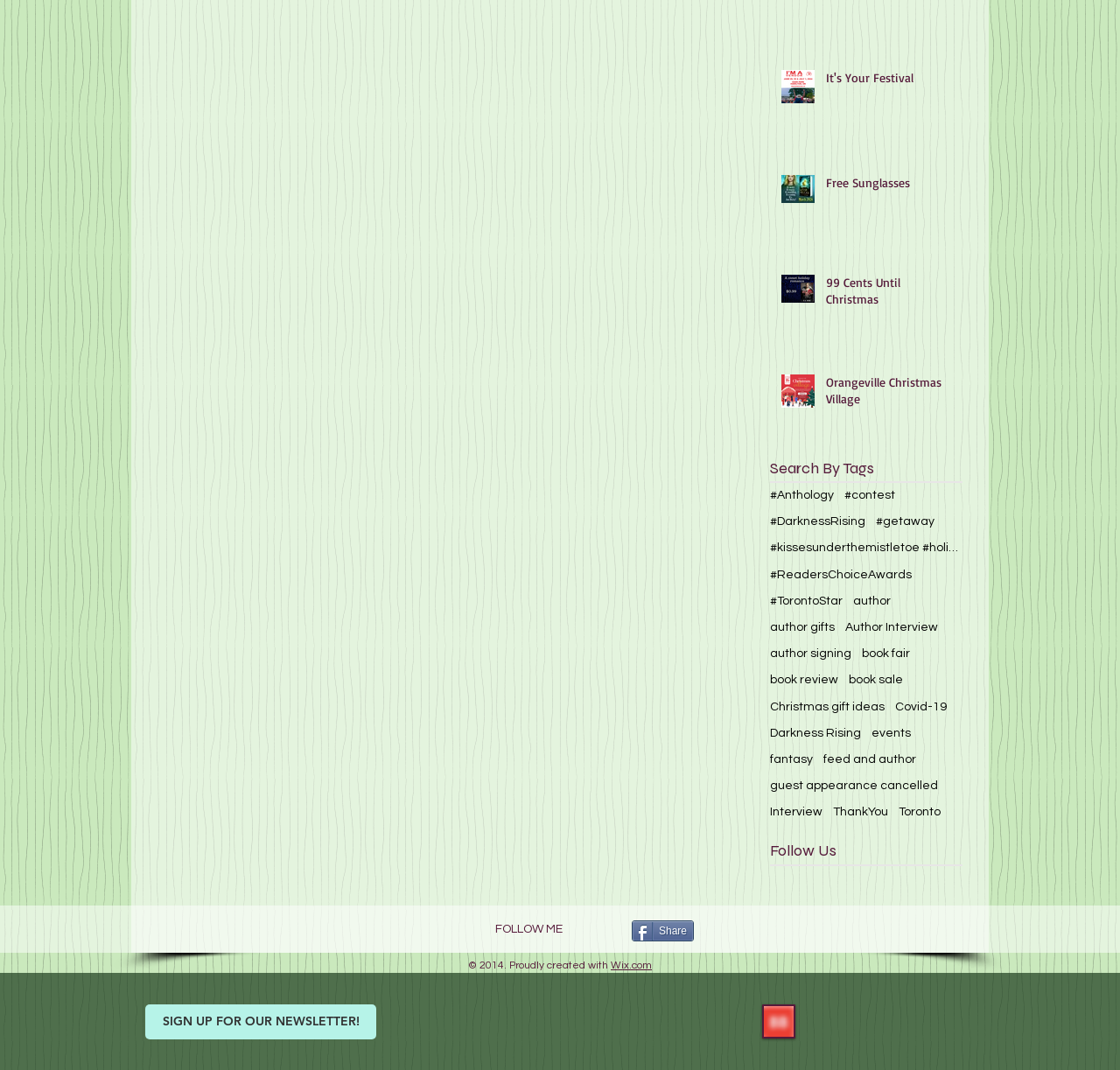What is the call-to-action at the bottom of the webpage?
Give a detailed response to the question by analyzing the screenshot.

The question can be answered by looking at the link at the bottom of the webpage that says 'SIGN UP FOR OUR NEWSLETTER!', which suggests that the call-to-action is to encourage users to sign up for a newsletter.